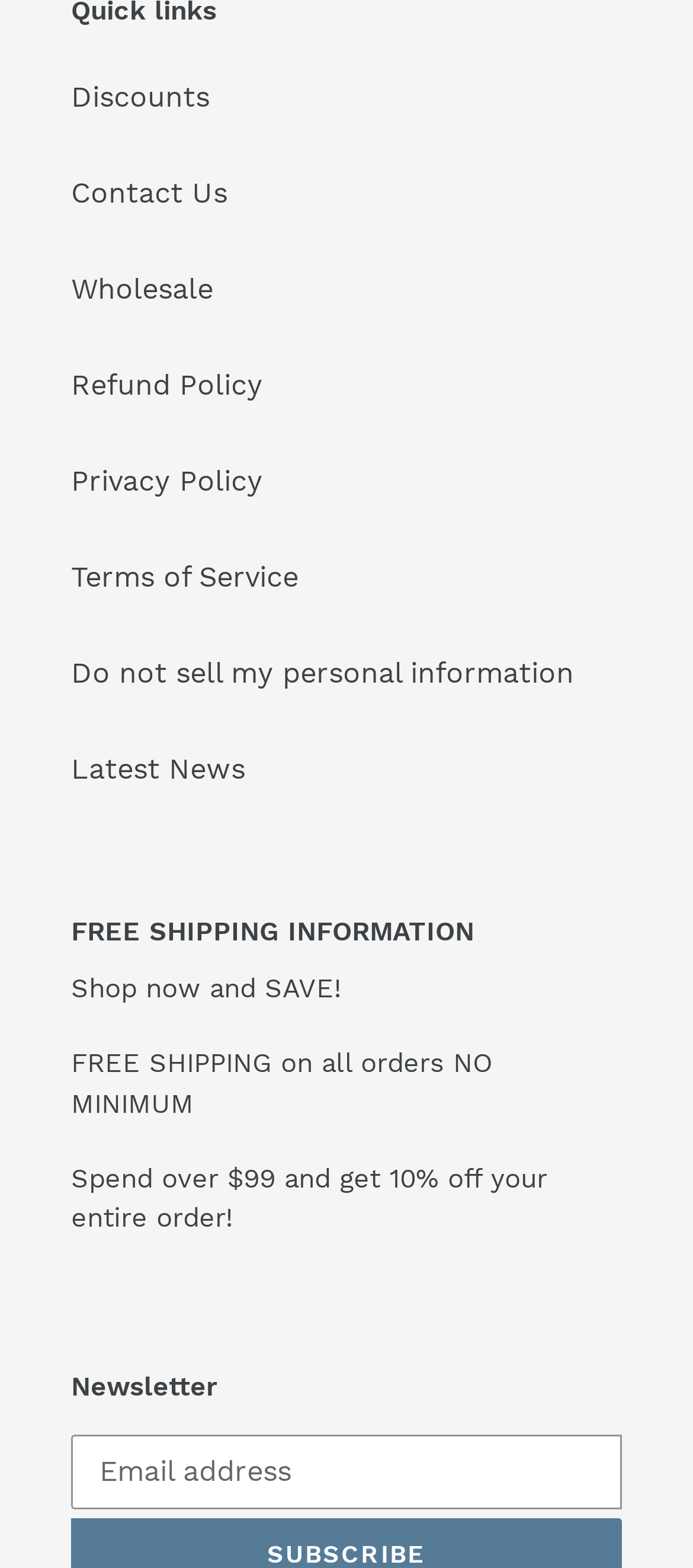Please analyze the image and give a detailed answer to the question:
What is the discount for orders over $99?

The webpage states 'Spend over $99 and get 10% off your entire order!' which implies that orders over $99 will receive a 10% discount.